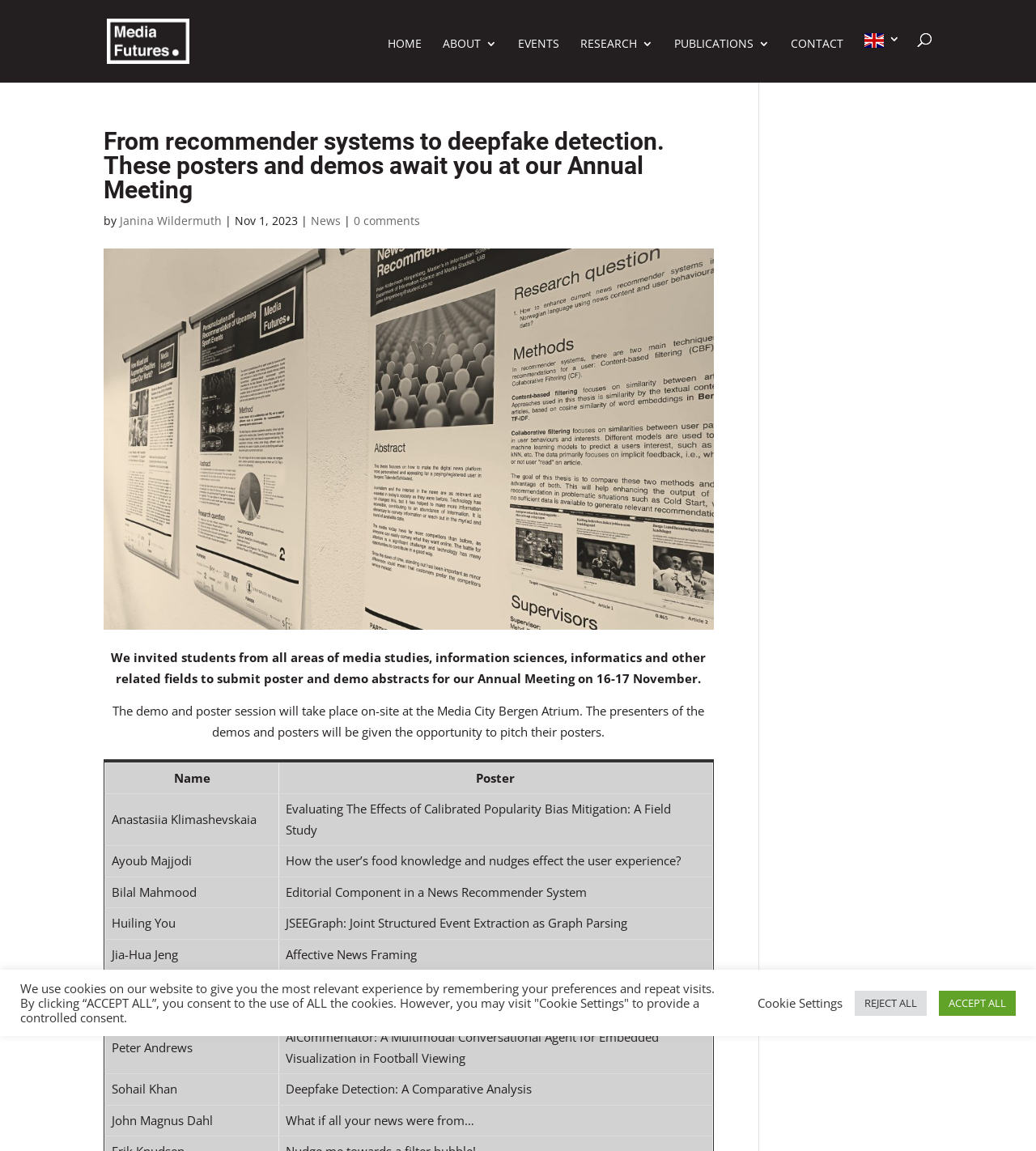Identify and extract the main heading of the webpage.

From recommender systems to deepfake detection. These posters and demos await you at our Annual Meeting